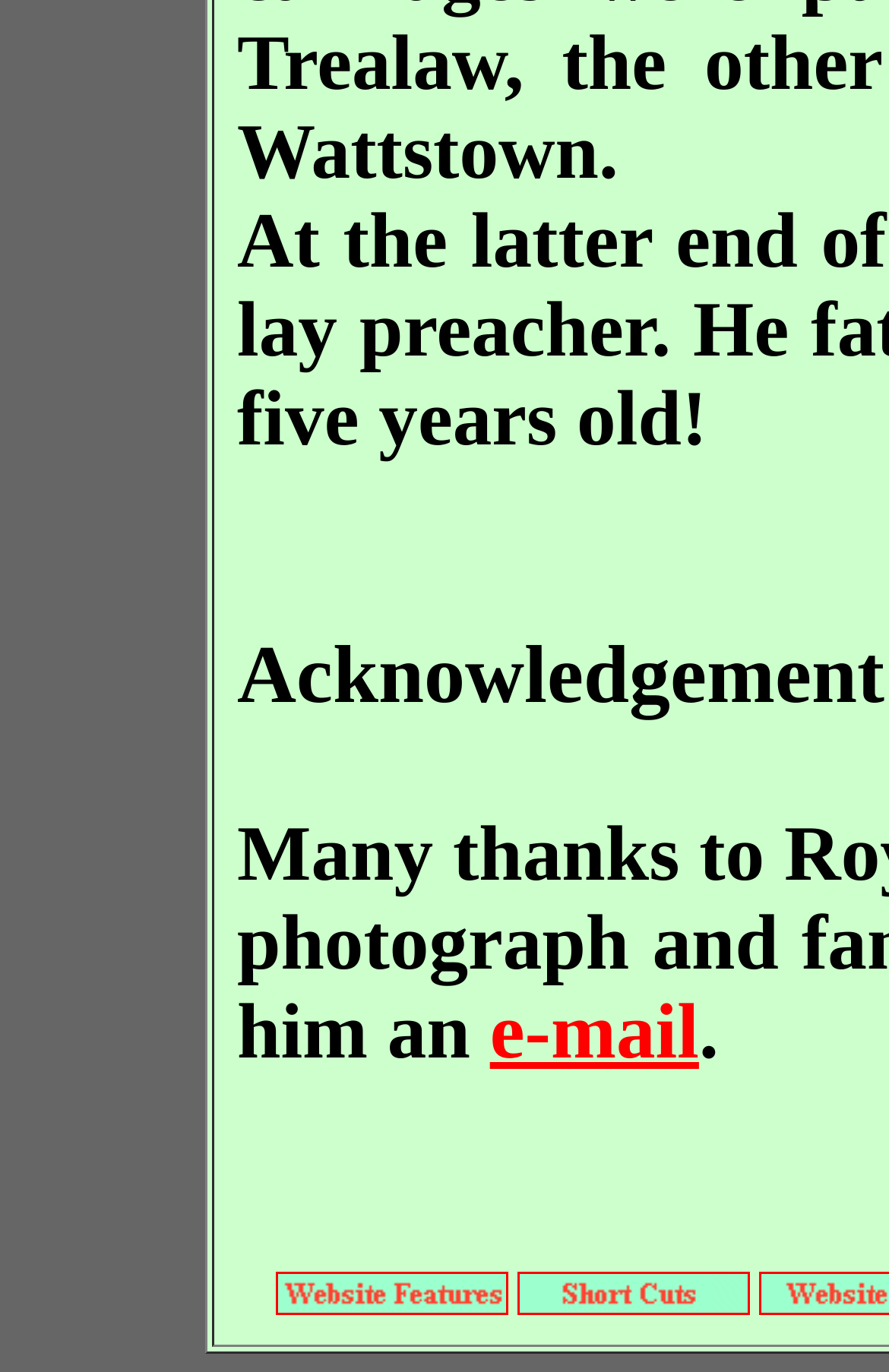Are the website features required?
Based on the image, provide your answer in one word or phrase.

No